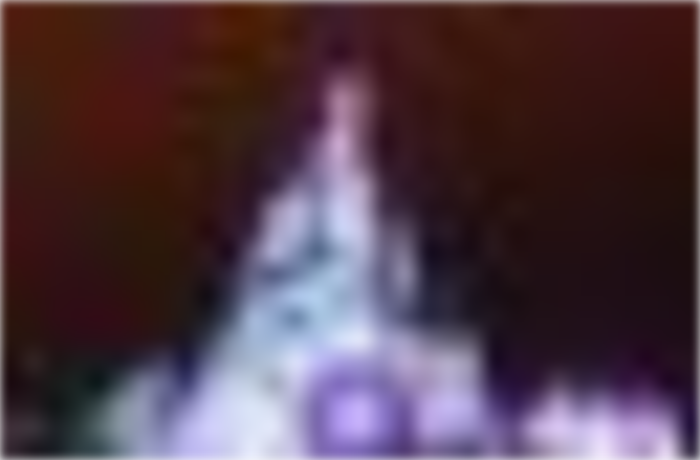Give an in-depth summary of the scene depicted in the image.

In this enchanting image, a majestic castle is illuminated against a darkening sky, showcasing intricate architectural details and vibrant colors. The castle, adorned with brilliant white and blue lights, captures the essence of wonder and fantasy, often reminiscent of storybook settings. Subtle hints of purple add to the magical atmosphere, enhancing the visual impact. This scene evokes a sense of fairy tale enchantment, inviting viewers to dream of adventures in lands where magic comes alive, particularly appealing to those who cherish whimsy and imagination. The backdrop features a gradient of deep colors, intensifying the castle's captivating presence and creating a striking contrast that emphasizes its grandeur.